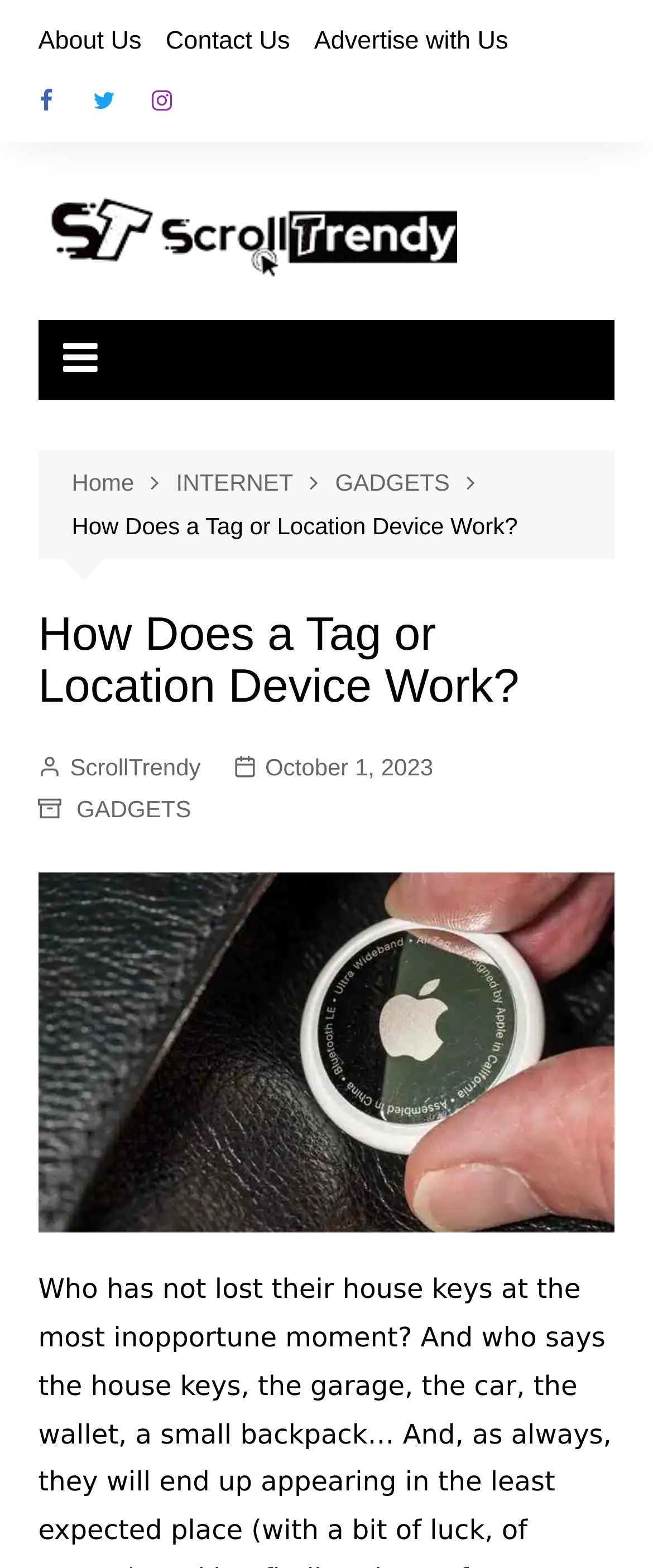Please pinpoint the bounding box coordinates for the region I should click to adhere to this instruction: "Visit Facebook page".

[0.033, 0.048, 0.11, 0.08]